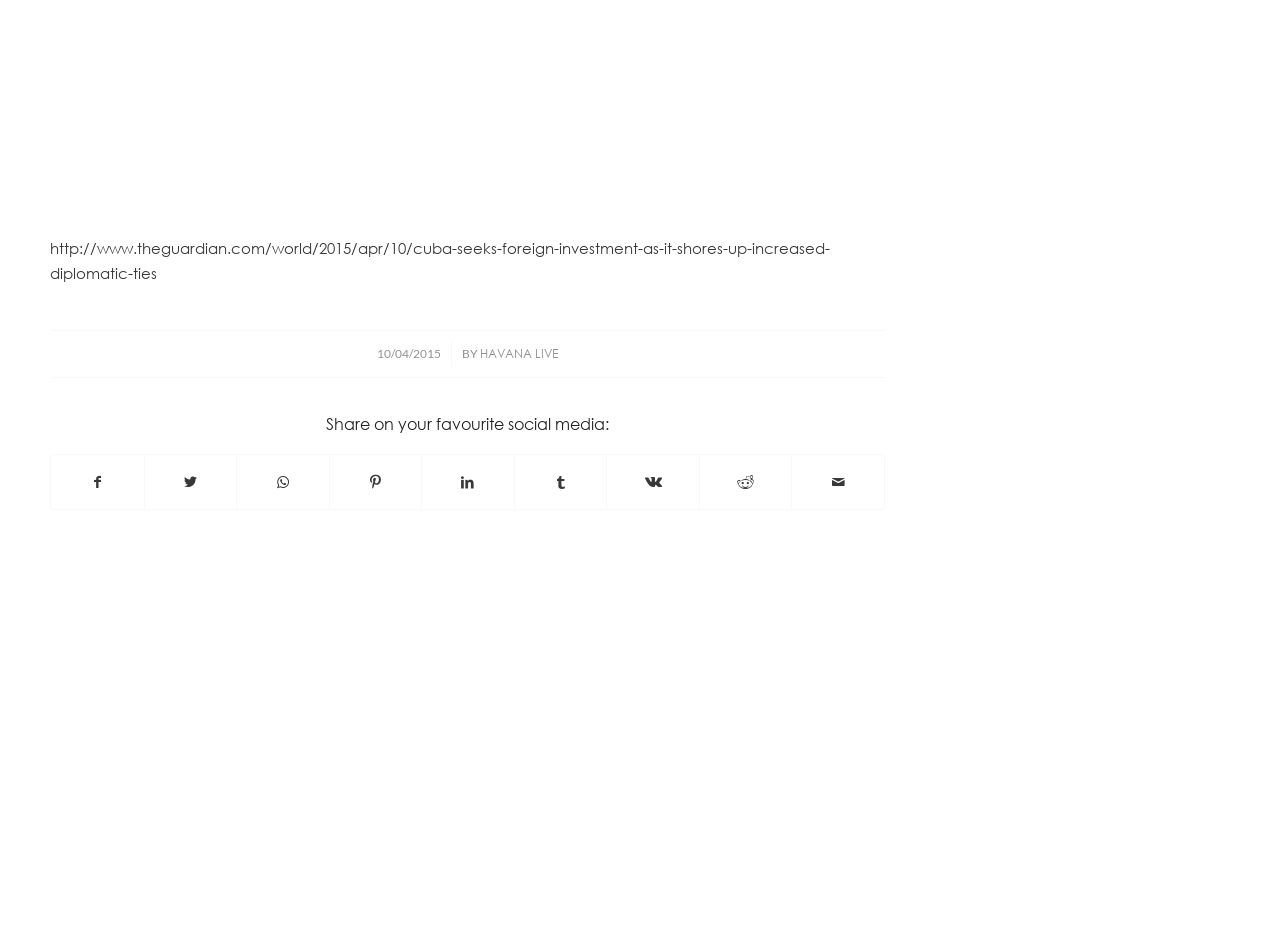Please indicate the bounding box coordinates for the clickable area to complete the following task: "View the image". The coordinates should be specified as four float numbers between 0 and 1, i.e., [left, top, right, bottom].

[0.741, 0.198, 0.949, 0.418]